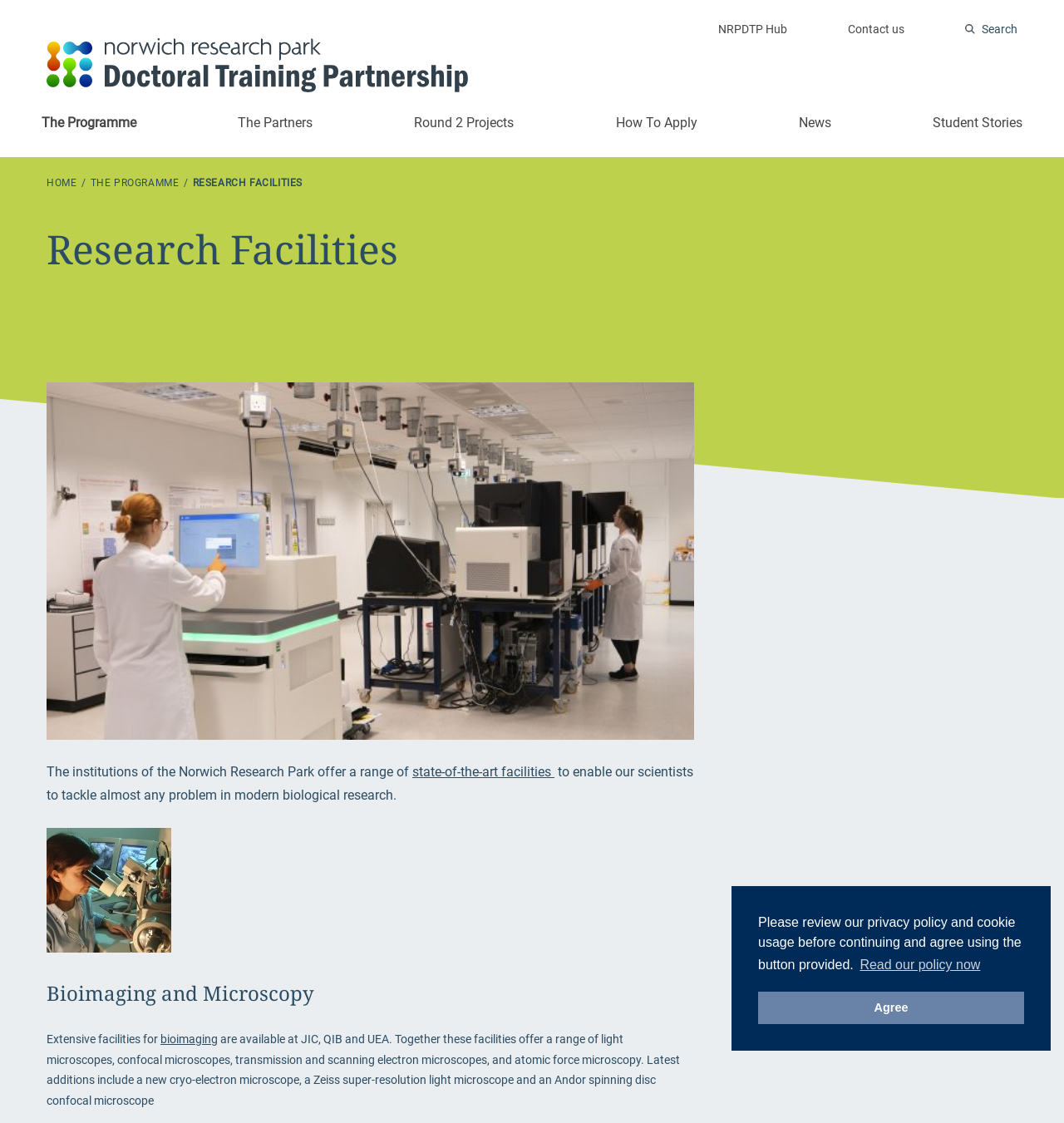Indicate the bounding box coordinates of the clickable region to achieve the following instruction: "Go to 'The Programme' page."

[0.031, 0.101, 0.136, 0.121]